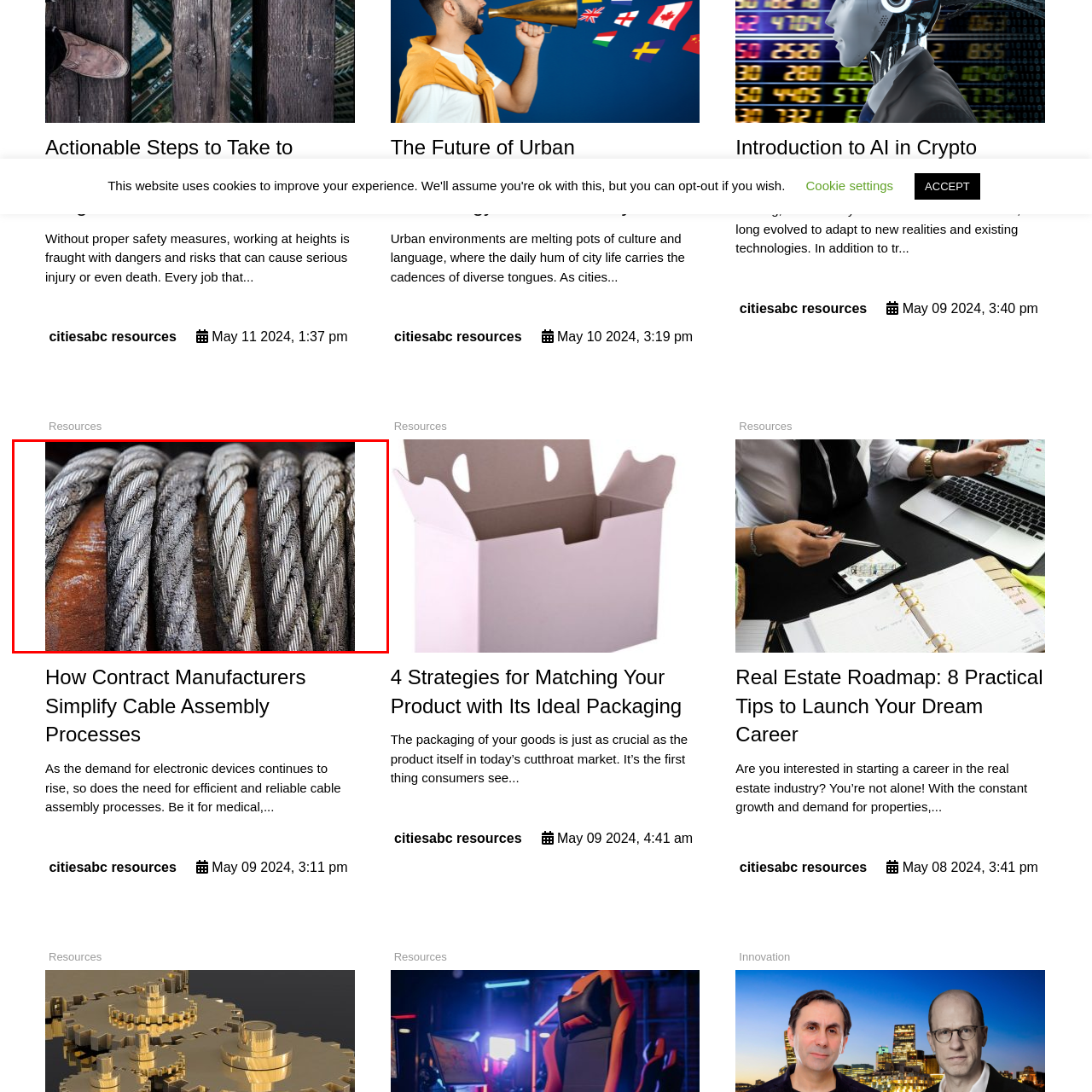What is the concern in high-risk environments?
Examine the content inside the red bounding box and give a comprehensive answer to the question.

The caption highlights the importance of proper safety measures when working with such equipment, particularly in high-risk environments like construction sites where safety at heights is a critical concern. This suggests that the concern in high-risk environments is safety at heights.